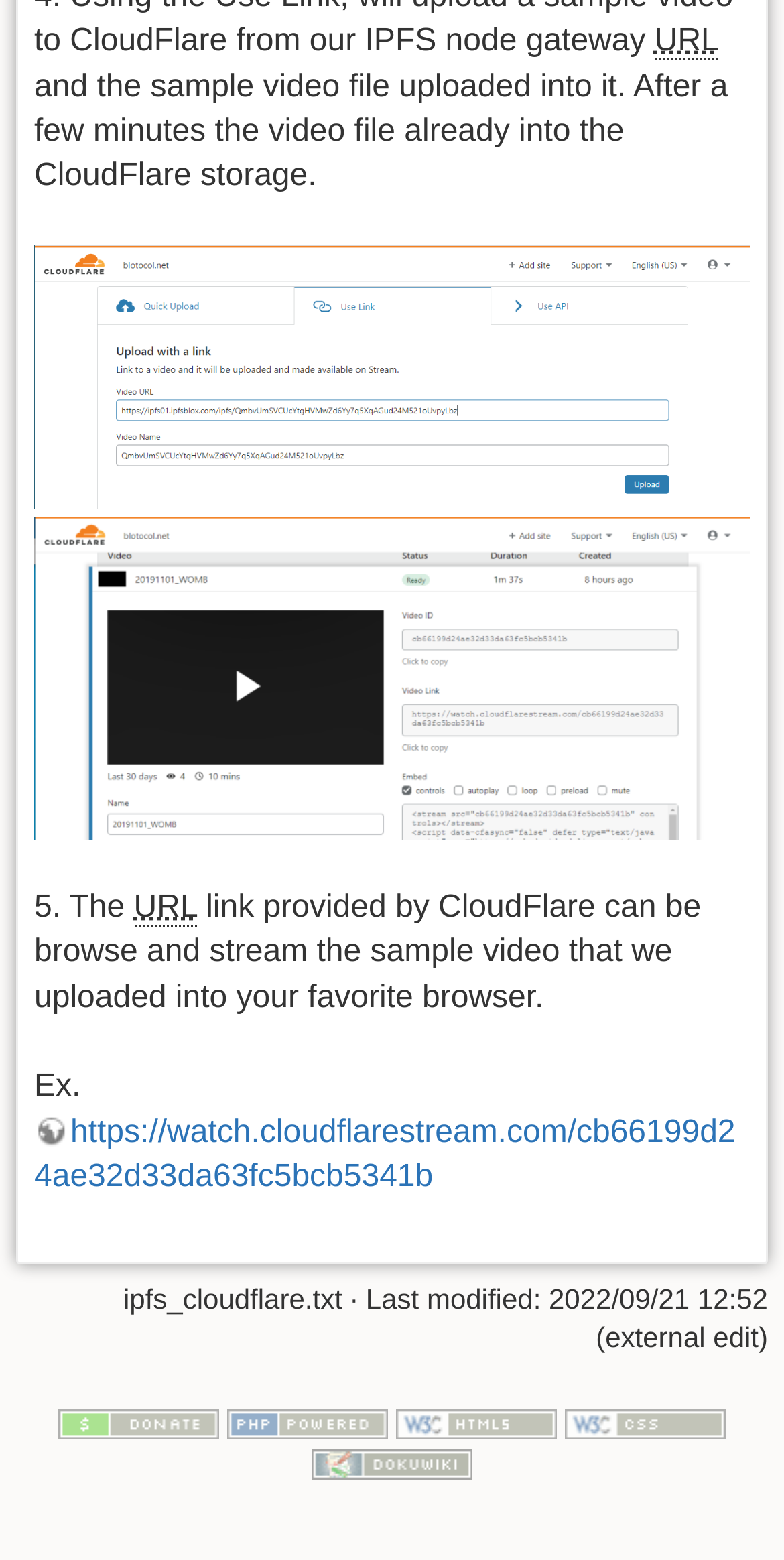Please locate the bounding box coordinates for the element that should be clicked to achieve the following instruction: "Check the website's validity with Valid HTML5". Ensure the coordinates are given as four float numbers between 0 and 1, i.e., [left, top, right, bottom].

[0.505, 0.901, 0.71, 0.922]